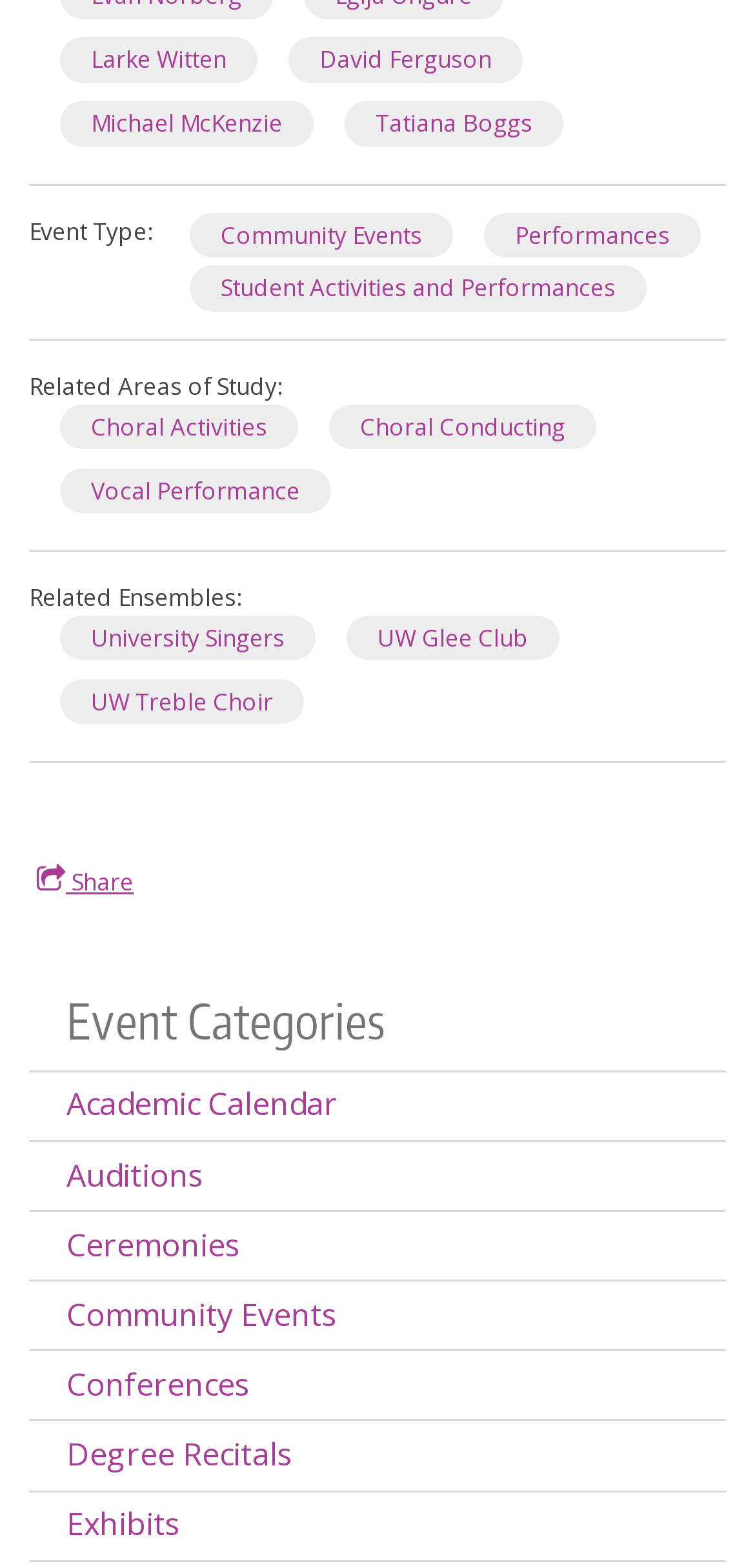Please provide a brief answer to the question using only one word or phrase: 
What is the category of 'University Singers'?

Related Ensembles